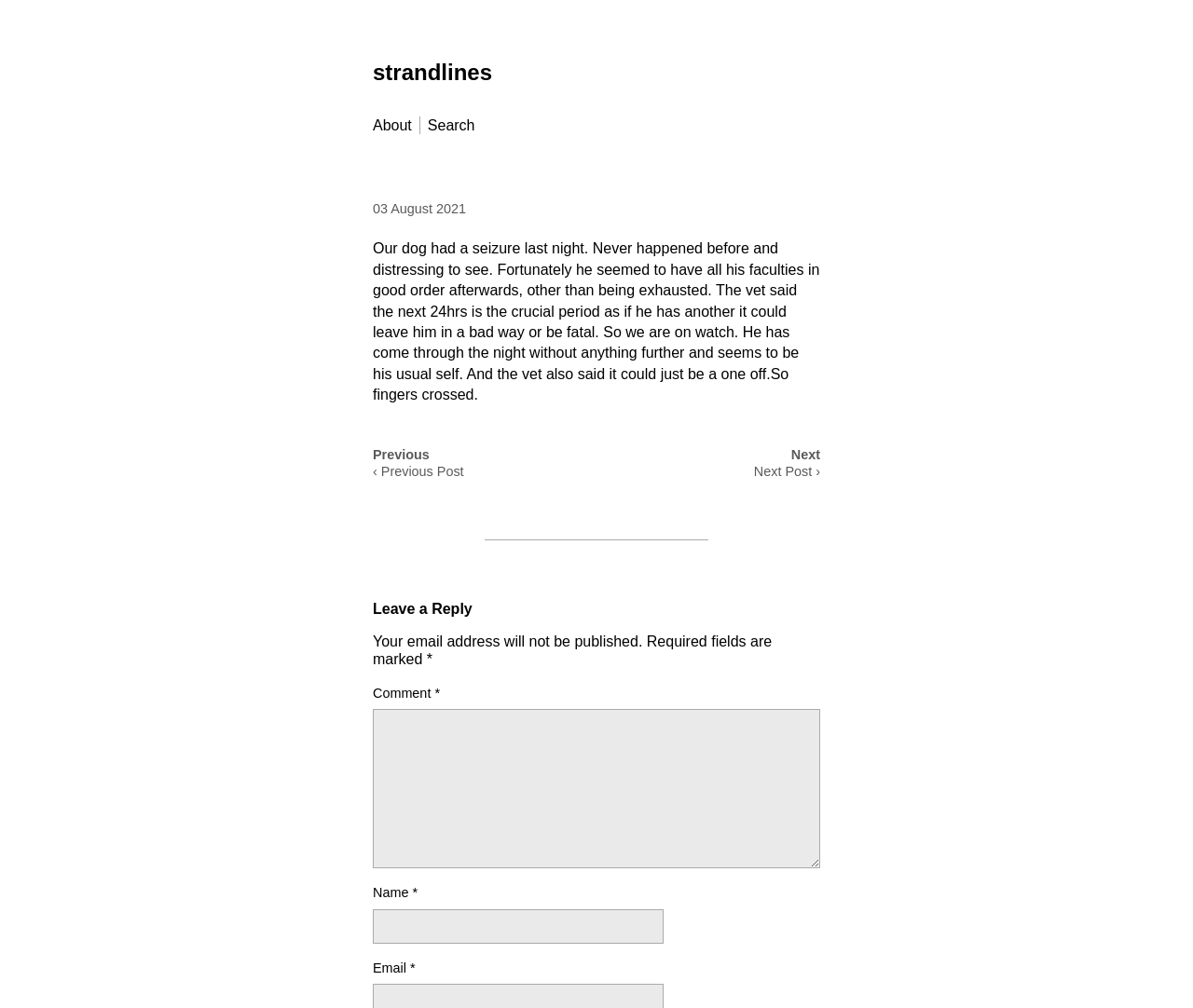Locate the bounding box coordinates for the element described below: "‹ Previous Post". The coordinates must be four float values between 0 and 1, formatted as [left, top, right, bottom].

[0.312, 0.46, 0.389, 0.475]